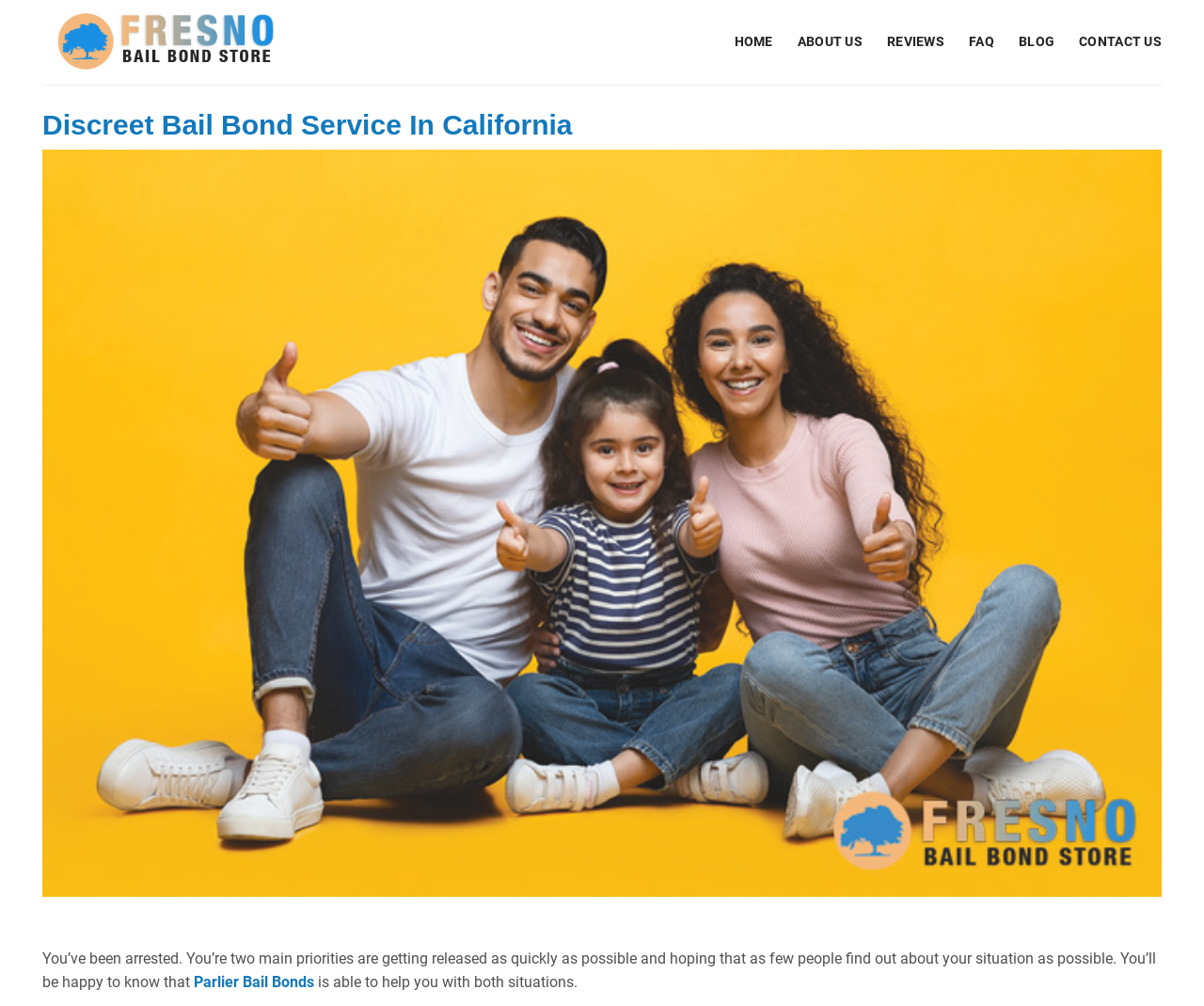Articulate a complete and detailed caption of the webpage elements.

The webpage is about Parlier Bail Bonds, a discreet bail bond service in California. At the top left, there is a link to "Fresno Bail Bonds | 24 Hour Bail in Fresno" accompanied by an image. Below this, there is a heading that reads "Discreet Bail Bond Service In California". 

On the top right, there is a navigation menu with six links: "HOME", "ABOUT US", "REVIEWS", "FAQ", "BLOG", and "CONTACT US", arranged horizontally from left to right. 

Below the navigation menu, there is a large image of "Parlier bail bonds" that spans almost the entire width of the page. 

At the bottom of the page, there is a paragraph of text that explains the importance of getting released quickly and discreetly after being arrested, and how Parlier Bail Bonds can help with both situations. The text is divided into three sections, with the company name "Parlier Bail Bonds" highlighted in the middle section.